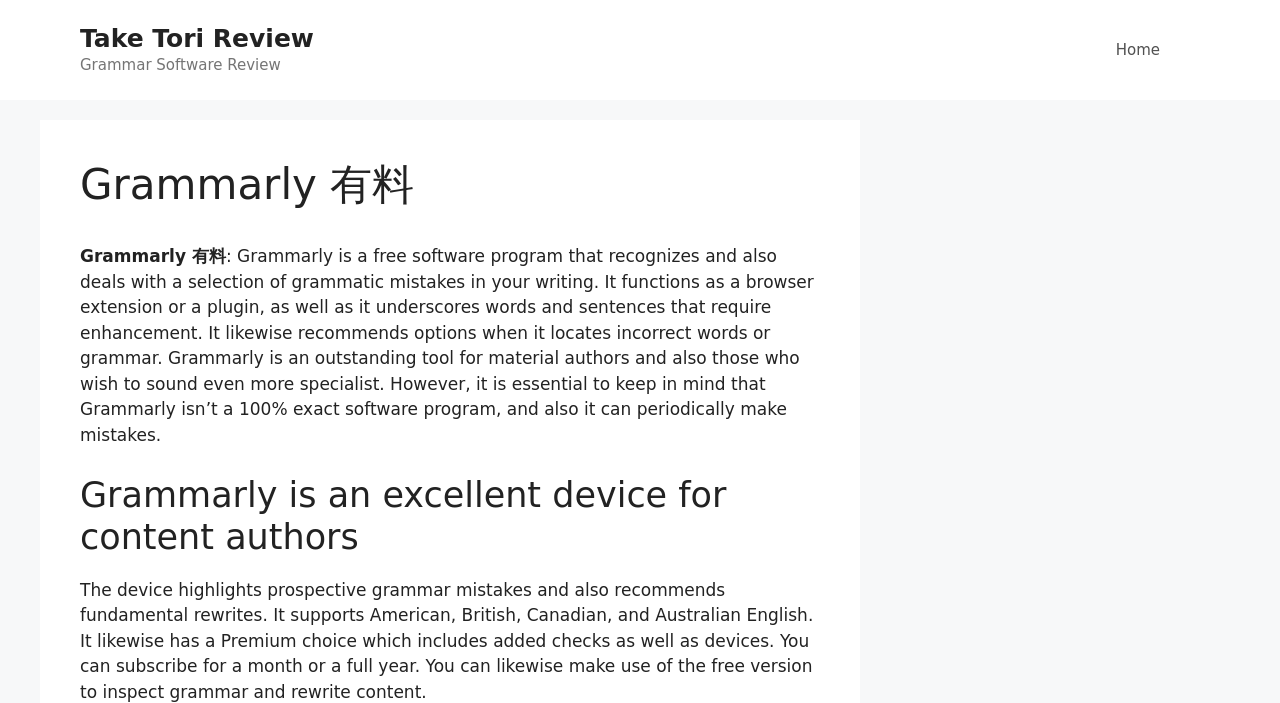What is the limitation of Grammarly?
Carefully examine the image and provide a detailed answer to the question.

The webpage notes that Grammarly isn't a 100% accurate software program, and it can occasionally make mistakes. This means that users should not solely rely on Grammarly for grammar checking, but rather use it as a tool to assist in the writing process.